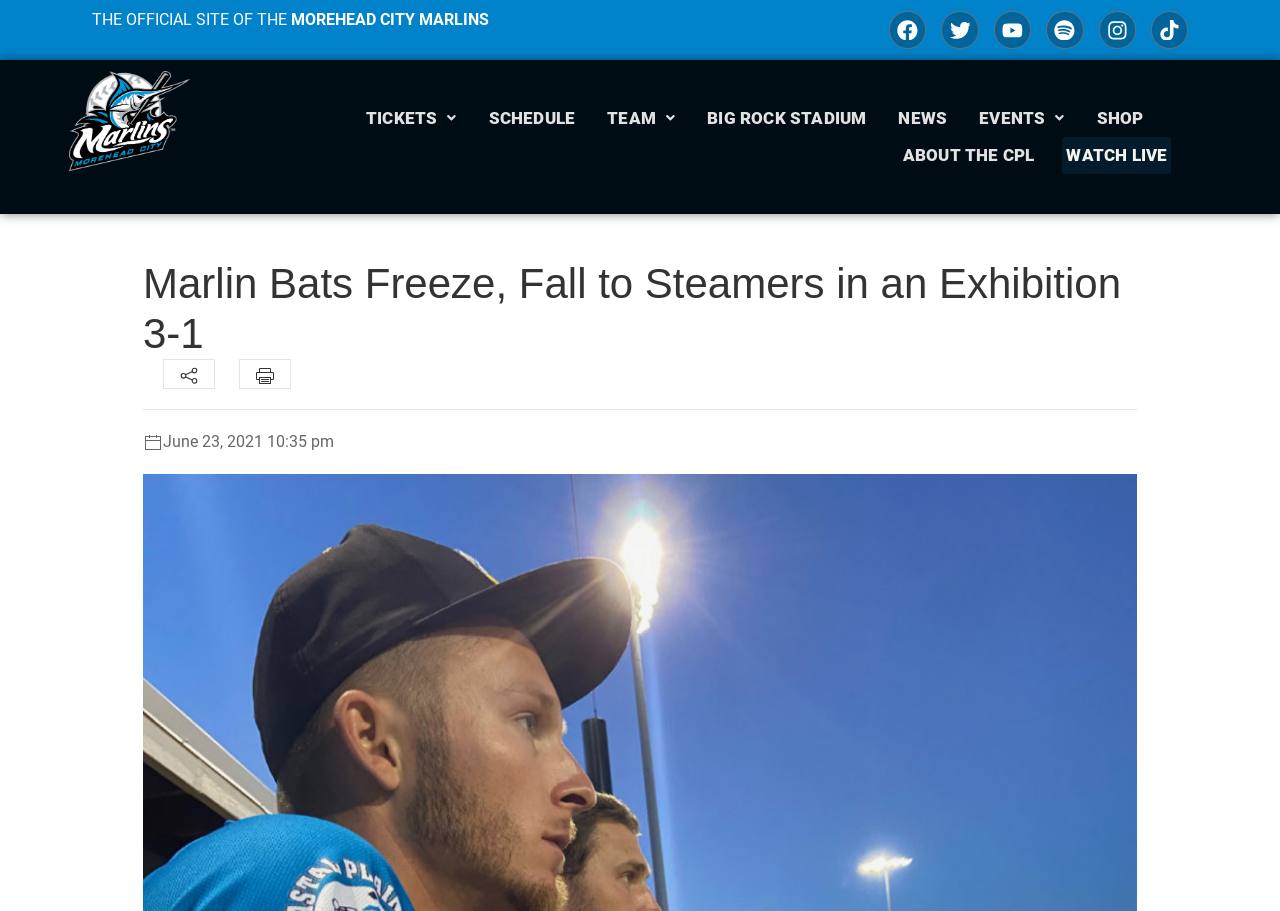Please locate the bounding box coordinates of the element that should be clicked to achieve the given instruction: "Click on Facebook".

[0.694, 0.012, 0.724, 0.053]